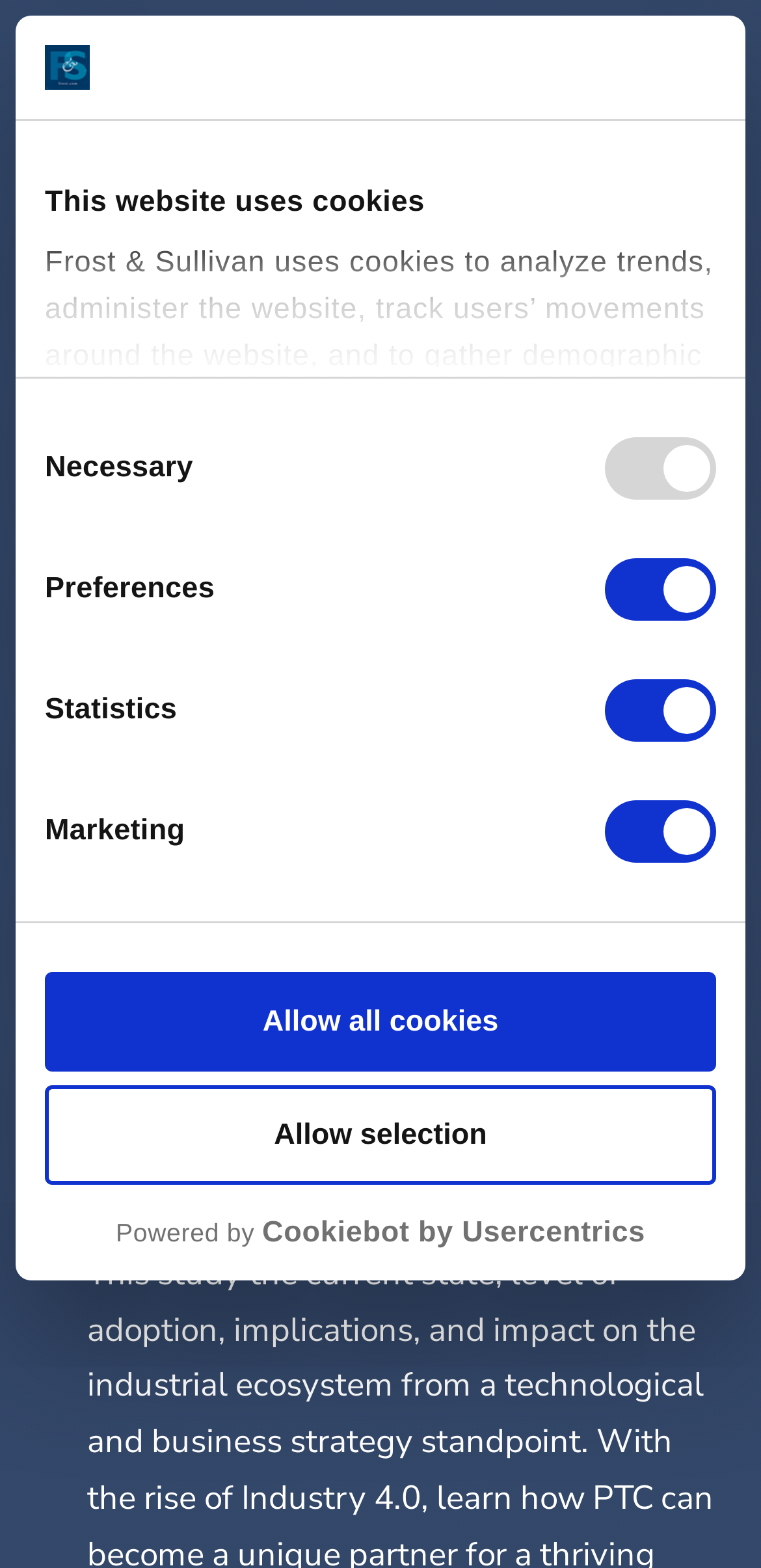Please find the bounding box coordinates in the format (top-left x, top-left y, bottom-right x, bottom-right y) for the given element description. Ensure the coordinates are floating point numbers between 0 and 1. Description: September 15, 2022September 13, 2022

None